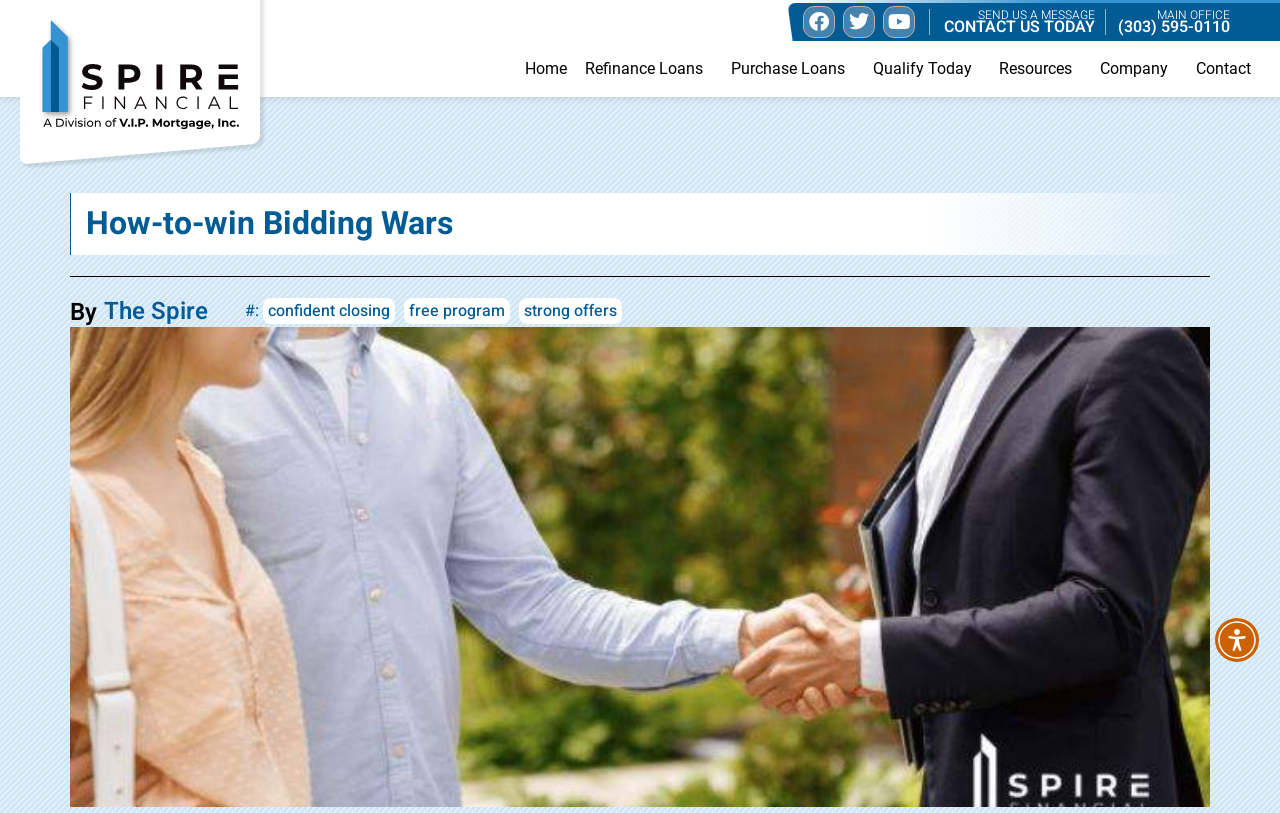Given the element description "strong offers", identify the bounding box of the corresponding UI element.

[0.405, 0.367, 0.486, 0.399]